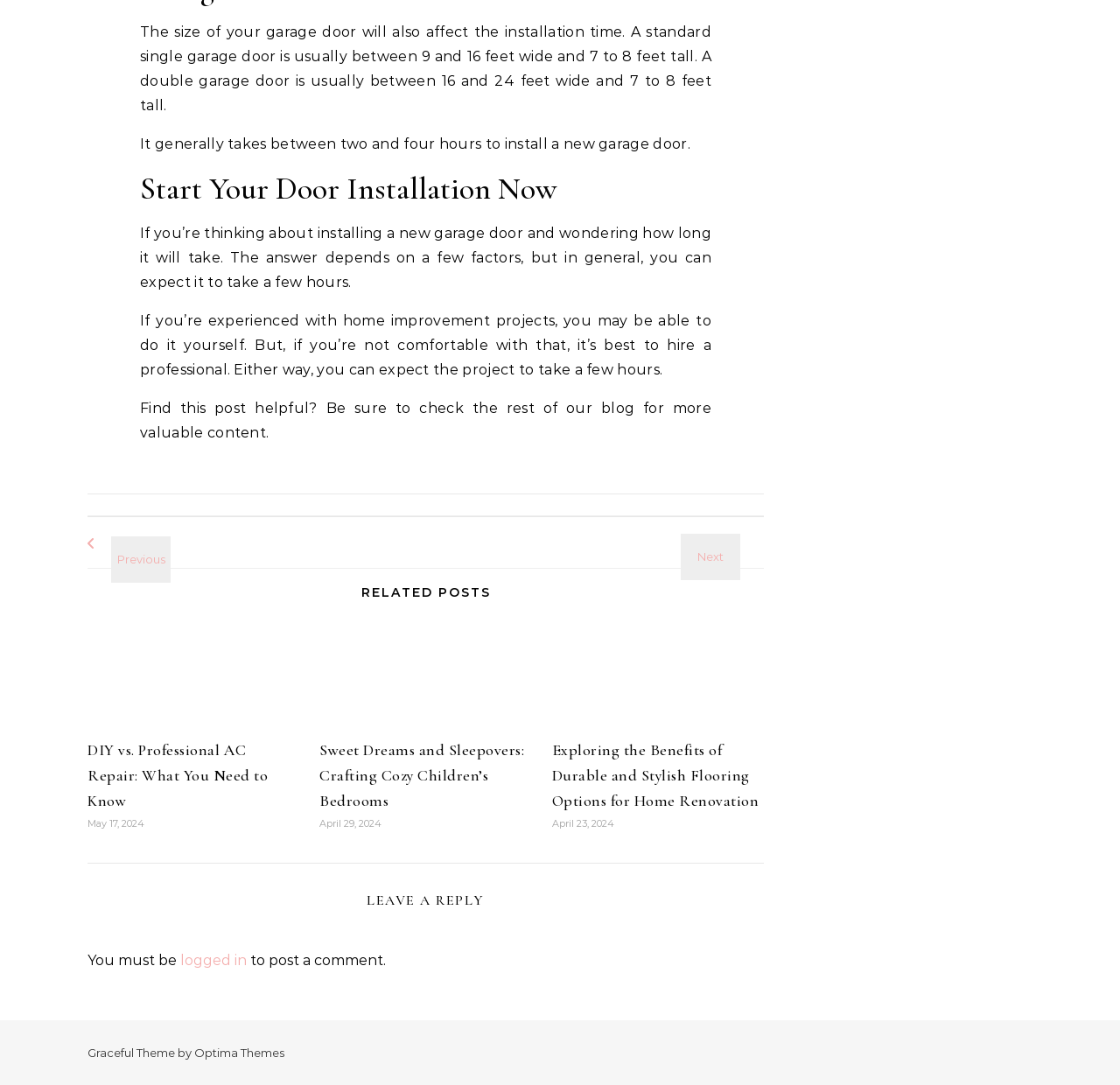Can you determine the bounding box coordinates of the area that needs to be clicked to fulfill the following instruction: "Read the 'RELATED POSTS' section"?

[0.078, 0.54, 0.682, 0.551]